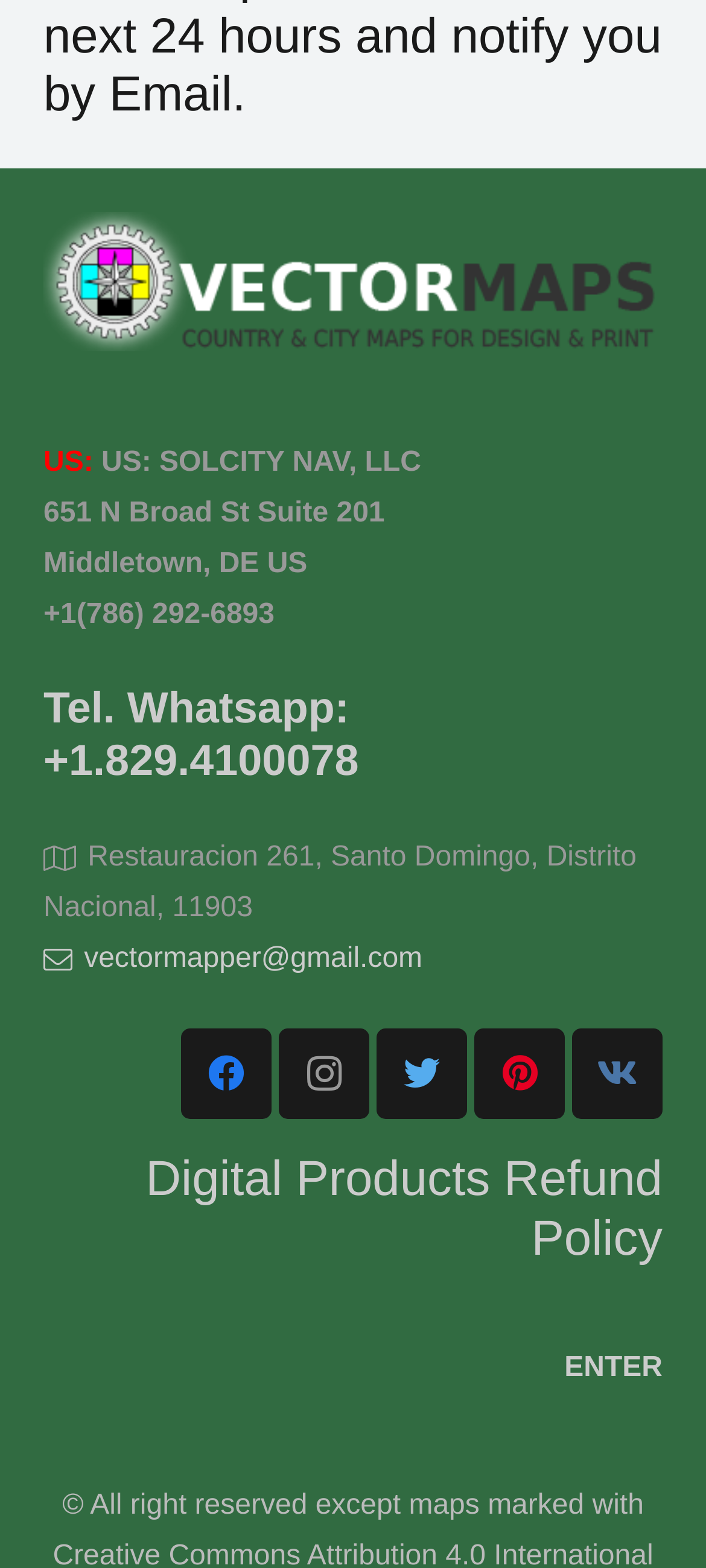Identify the bounding box of the HTML element described as: "vectormapper@gmail.com".

[0.062, 0.602, 0.598, 0.621]